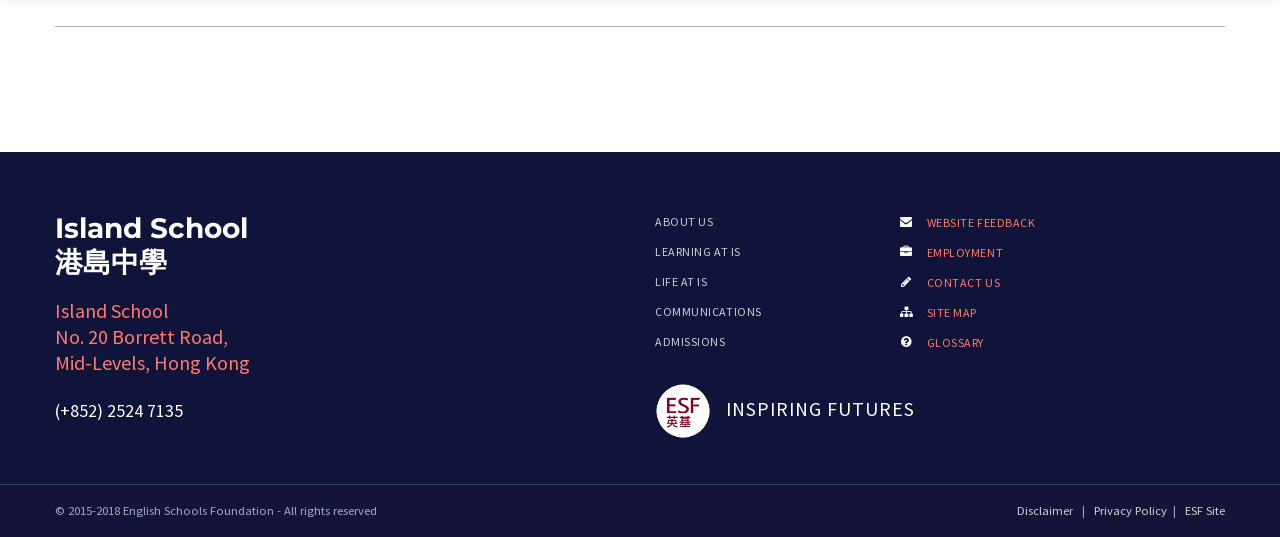Provide the bounding box coordinates of the UI element that matches the description: "Disclaimer".

[0.795, 0.937, 0.838, 0.965]